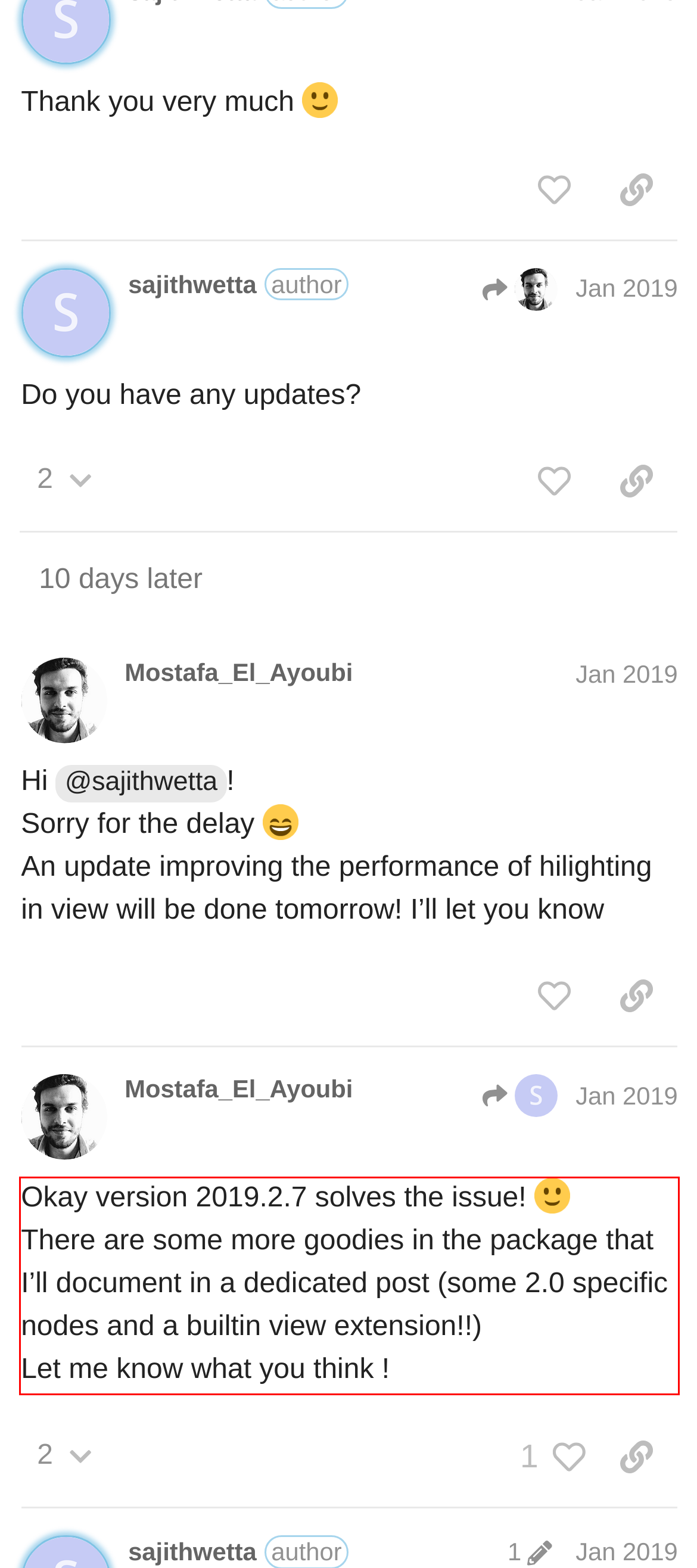Please analyze the screenshot of a webpage and extract the text content within the red bounding box using OCR.

Okay version 2019.2.7 solves the issue! There are some more goodies in the package that I’ll document in a dedicated post (some 2.0 specific nodes and a builtin view extension!!) Let me know what you think !